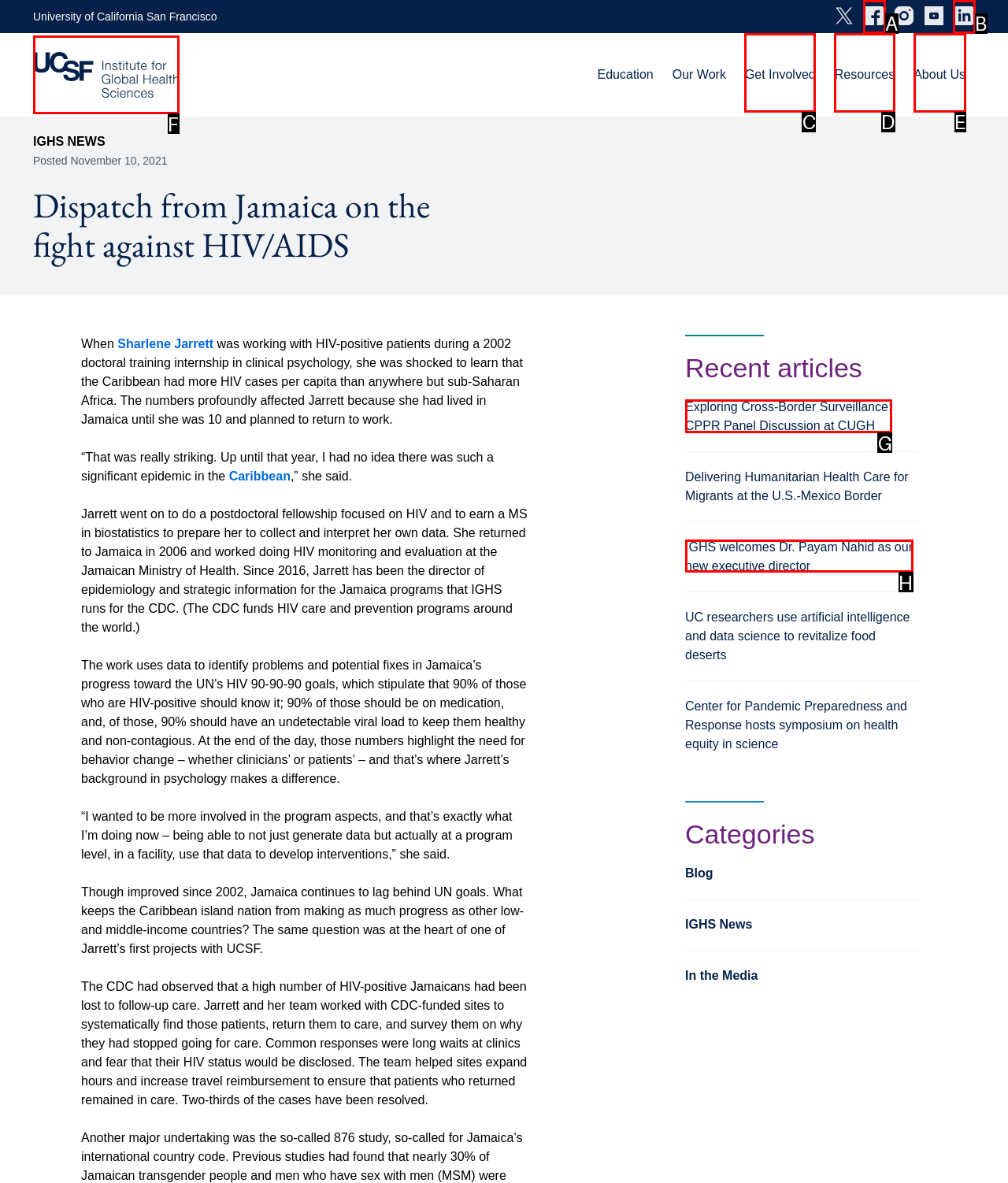Which letter corresponds to the correct option to complete the task: Check recent article 'Exploring Cross-Border Surveillance: CPPR Panel Discussion at CUGH'?
Answer with the letter of the chosen UI element.

G